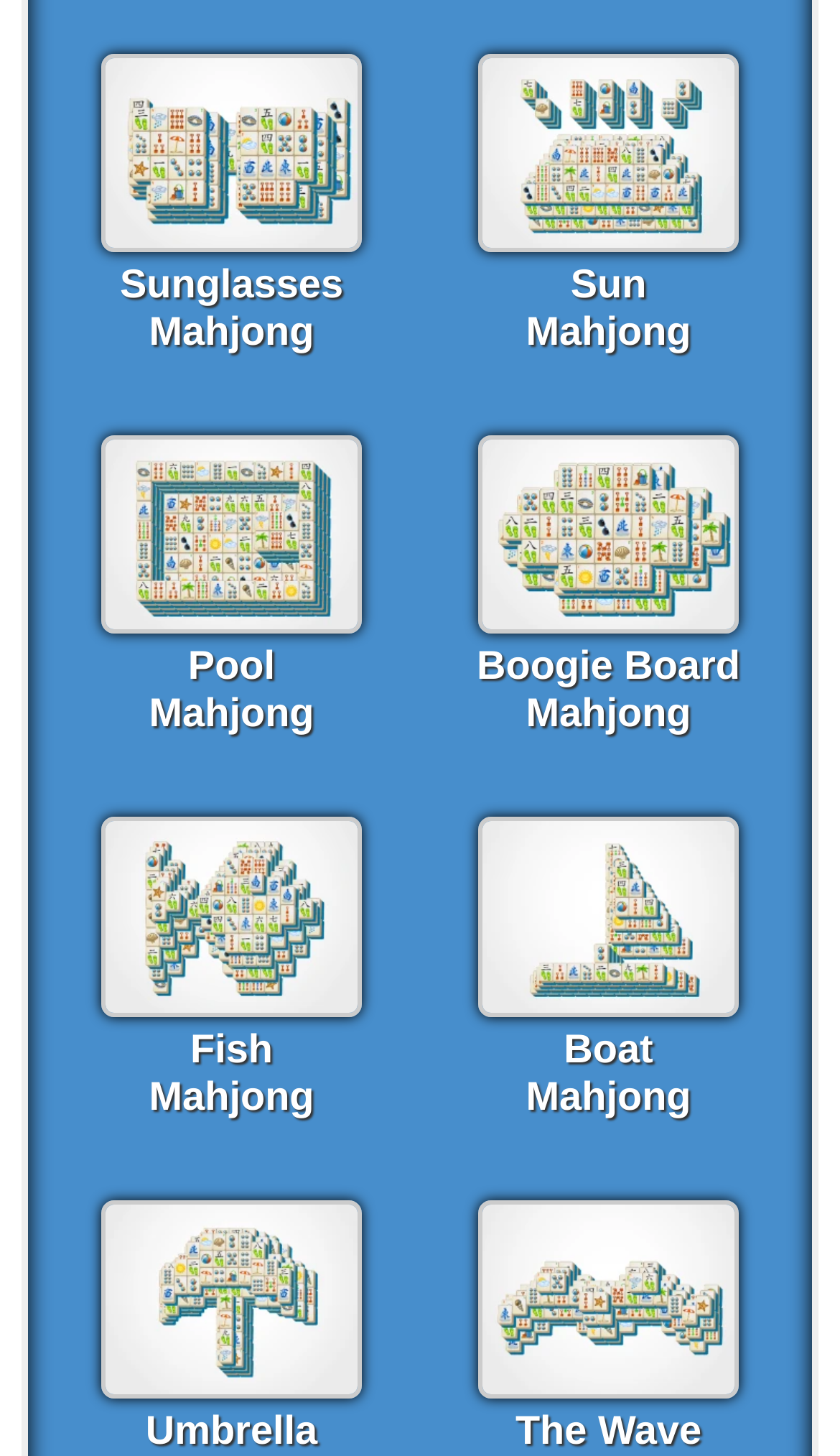How many Mahjong games are available on this webpage?
Based on the content of the image, thoroughly explain and answer the question.

There are 8 links on the webpage, each with a different theme, such as Sunglasses, Sun, Pool, Boogie Board, Fish, Boat, Umbrella, and The Wave, and each link has an image and text describing the game, so there are 8 Mahjong games available on this webpage.